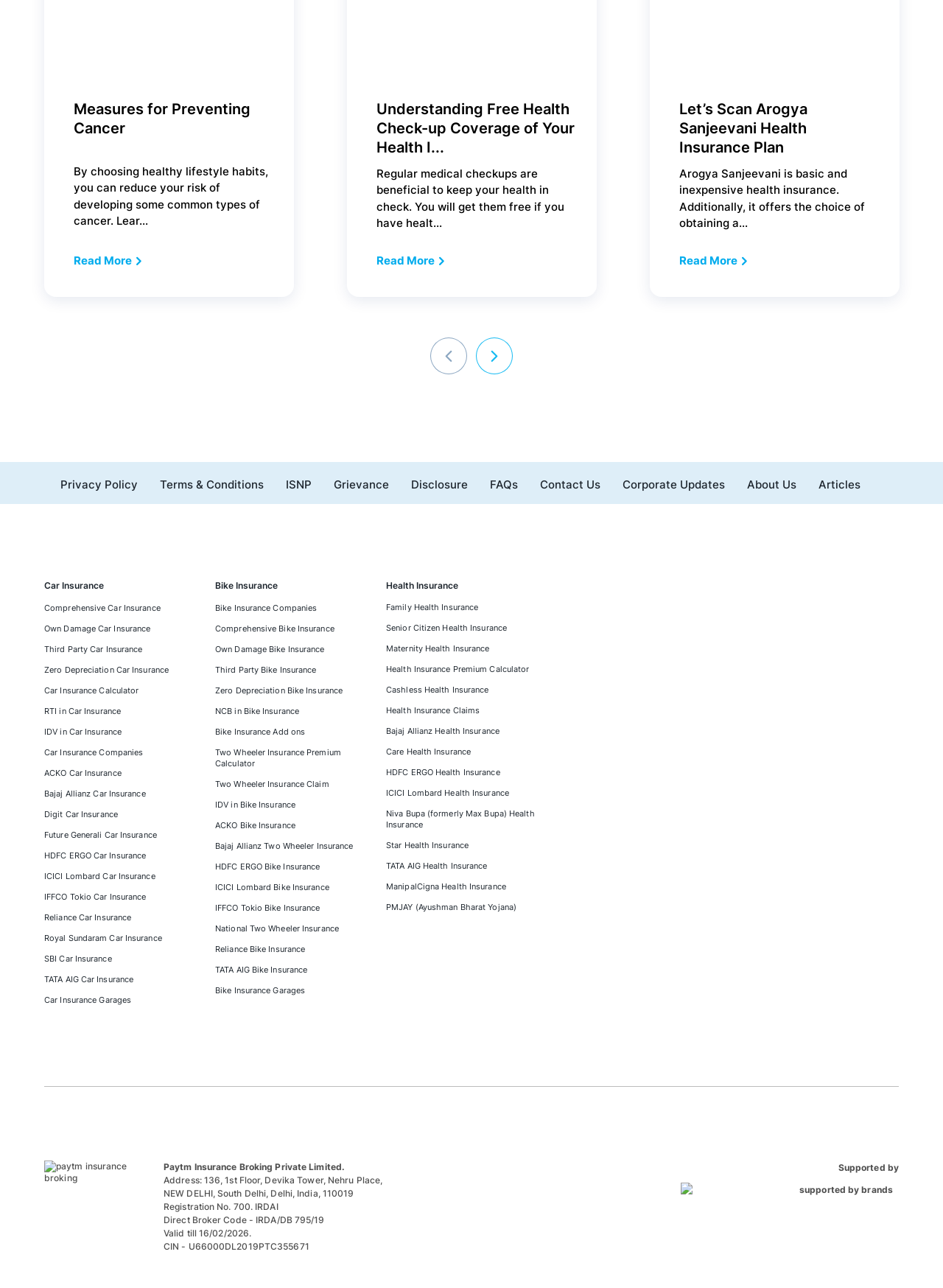Determine the bounding box coordinates of the region that needs to be clicked to achieve the task: "Contact Us".

[0.573, 0.372, 0.637, 0.381]